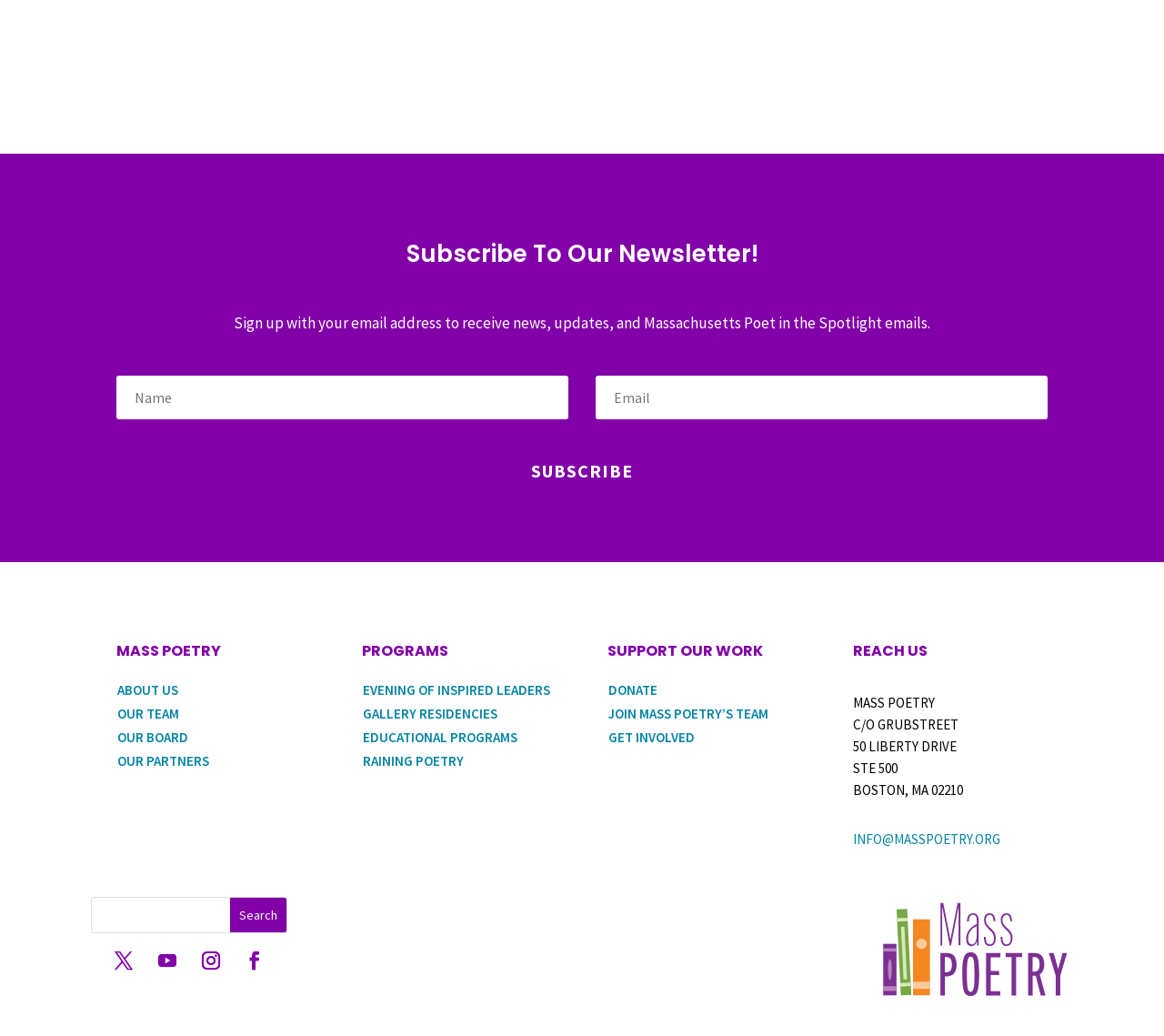Can you pinpoint the bounding box coordinates for the clickable element required for this instruction: "Go to Home & Kitchen page"? The coordinates should be four float numbers between 0 and 1, i.e., [left, top, right, bottom].

None